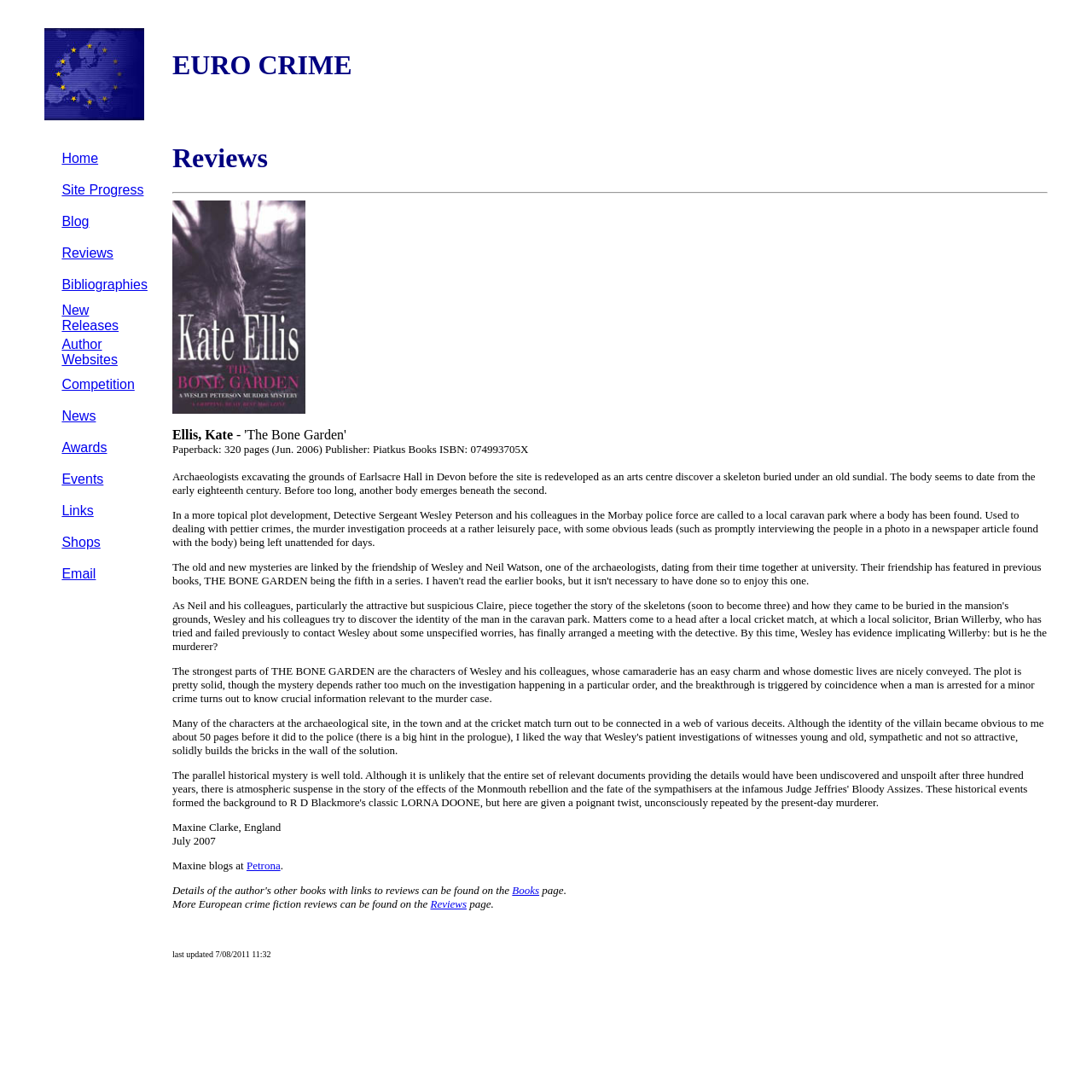Give a detailed account of the webpage's layout and content.

This webpage is a review of the book "The Bone Garden" by Kate Ellis. At the top of the page, there is a heading "EURO CRIME" and a table of contents with links to various sections of the website, including "Home", "Site Progress", "Blog", "Reviews", "Bibliographies", and more.

Below the table of contents, there is a review of the book, which includes a summary of the plot, an analysis of the characters and the mystery, and the reviewer's opinion of the book. The review is divided into several paragraphs, with headings and subheadings to break up the text.

To the left of the review, there is an image, and above the review, there is a heading "Reviews" and a horizontal separator line. The review is written by Maxine Clarke, and at the bottom of the page, there is a note indicating that Maxine blogs at Petrona, with a link to her blog.

The review itself is a detailed analysis of the book, discussing the plot, characters, and themes, as well as the reviewer's opinion of the book's strengths and weaknesses. The reviewer notes that the characters of Wesley and his colleagues are well-developed and have an easy charm, and that the plot is solid, although it relies too much on coincidence. The reviewer also mentions that the historical mystery is well-told and adds to the suspense of the story.